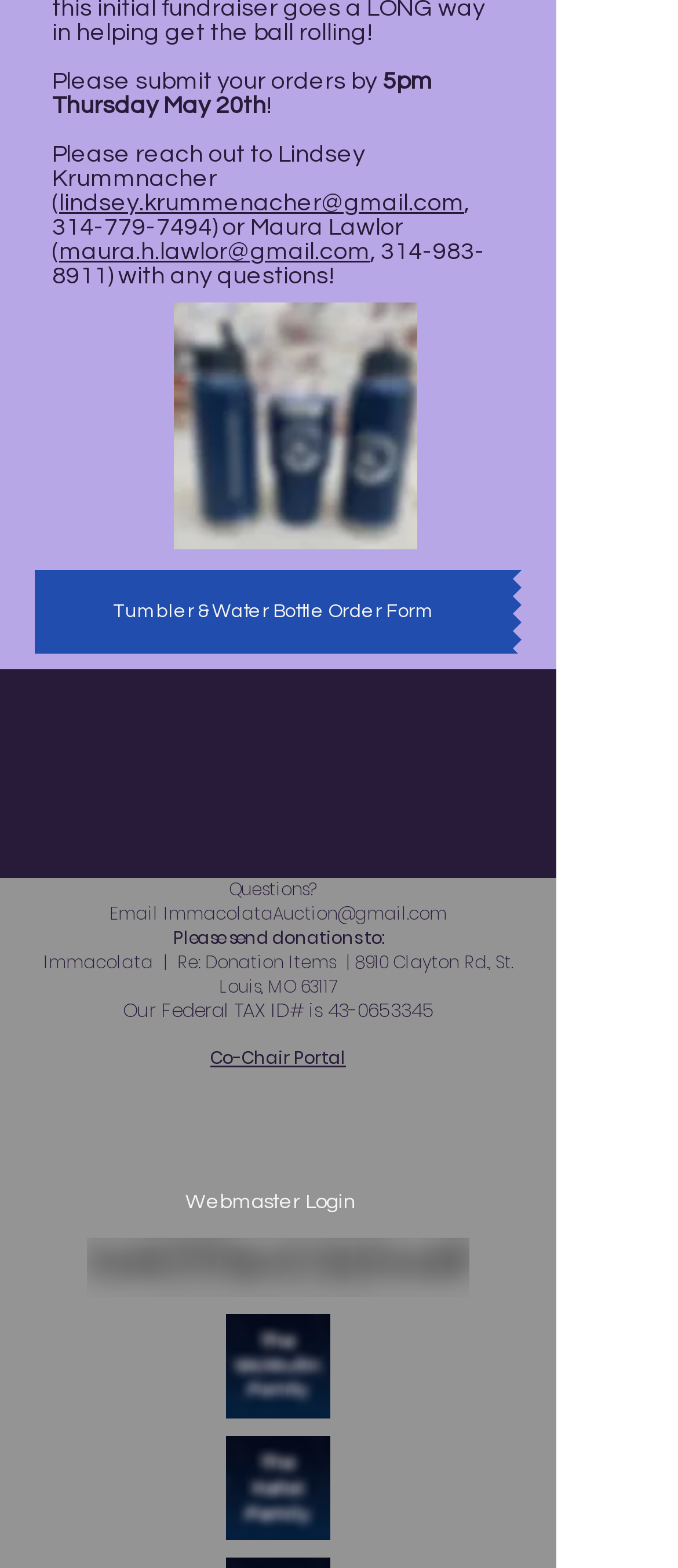Locate the bounding box coordinates of the clickable area to execute the instruction: "Login as Webmaster". Provide the coordinates as four float numbers between 0 and 1, represented as [left, top, right, bottom].

[0.238, 0.756, 0.559, 0.778]